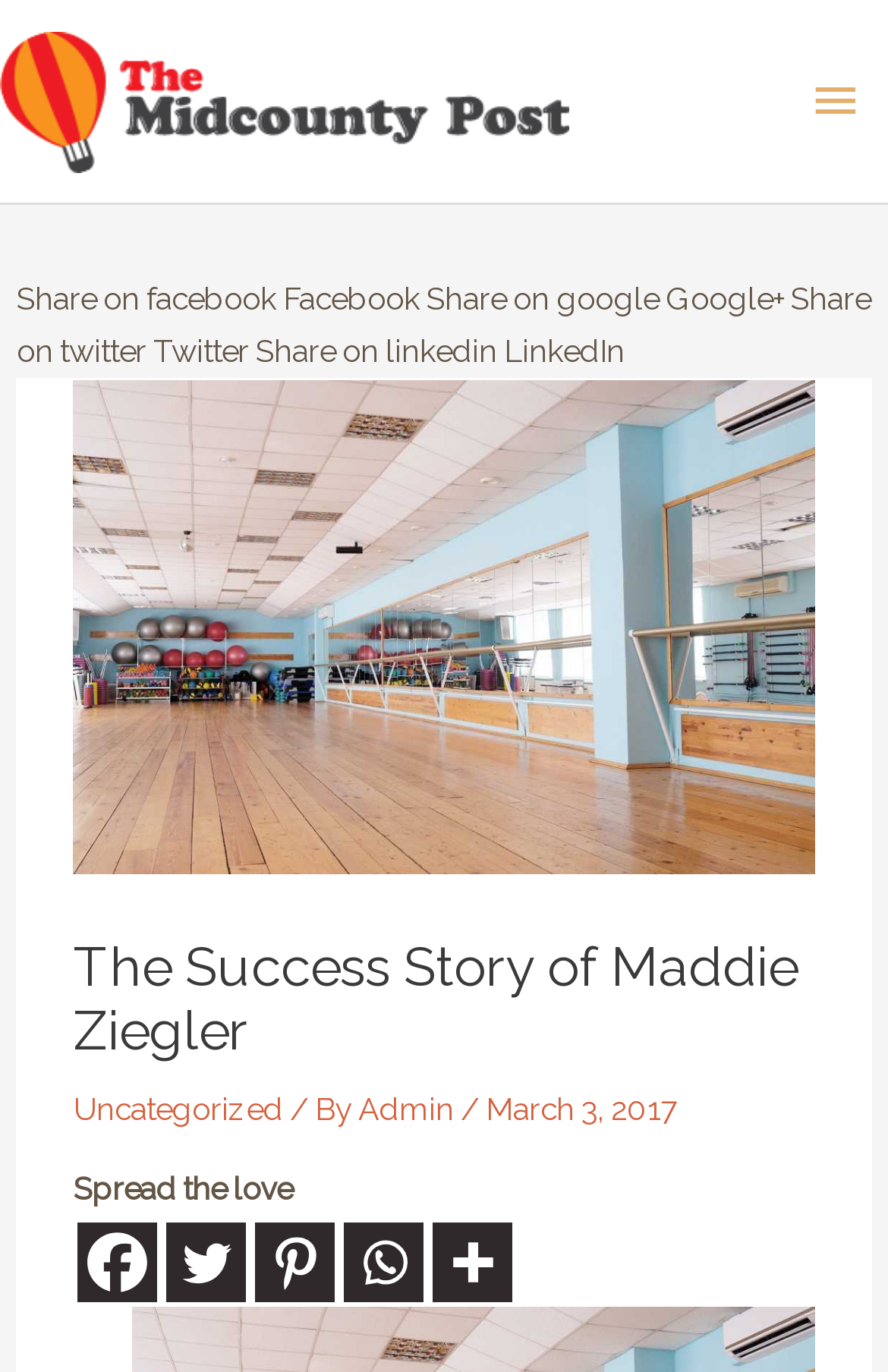What is the category of the article?
Using the image as a reference, deliver a detailed and thorough answer to the question.

I found the answer by examining the link element inside the header section, which has the text 'Uncategorized'.